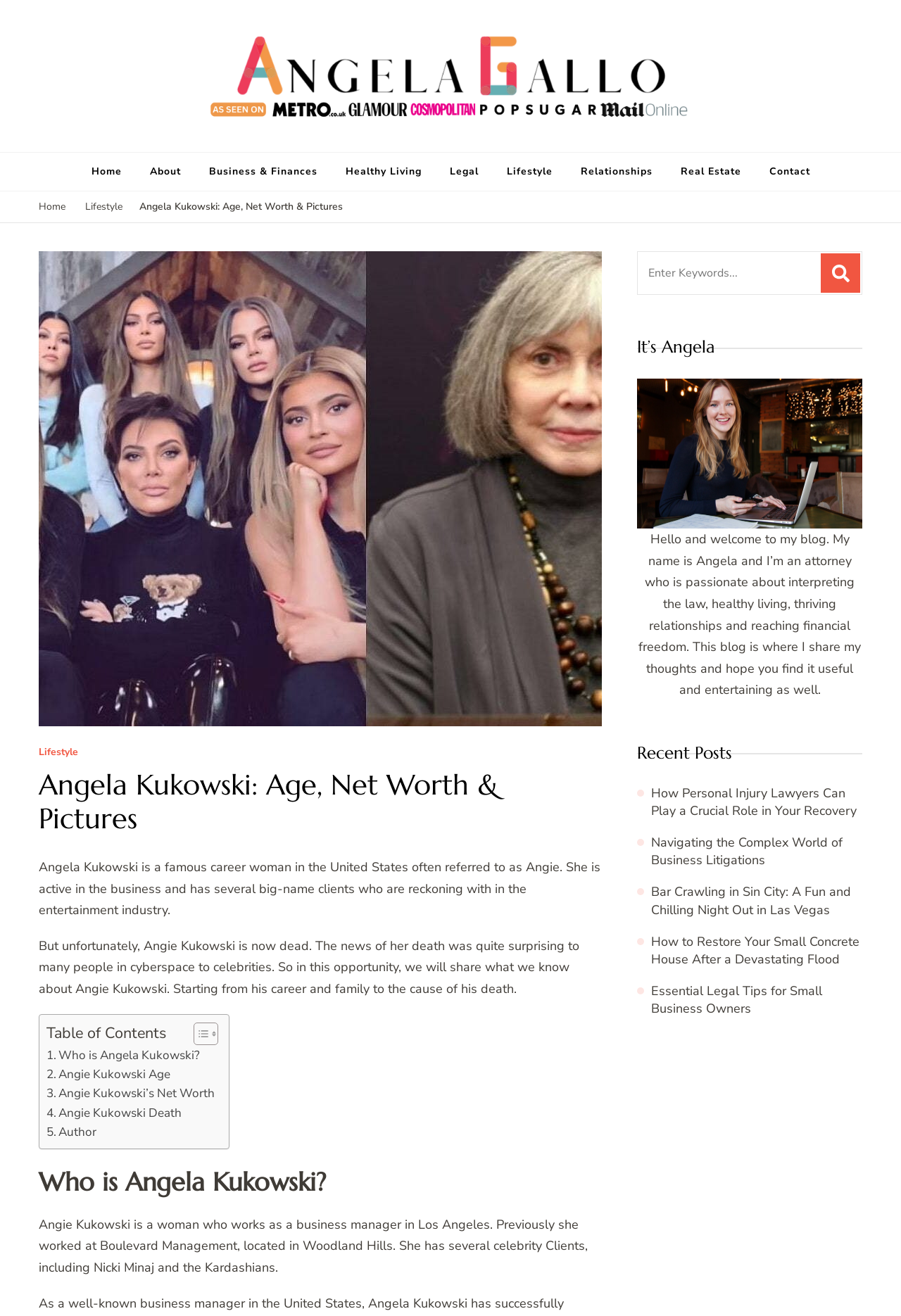Please identify the bounding box coordinates of the element's region that needs to be clicked to fulfill the following instruction: "Learn about Angela Kukowski's career". The bounding box coordinates should consist of four float numbers between 0 and 1, i.e., [left, top, right, bottom].

[0.043, 0.583, 0.668, 0.635]